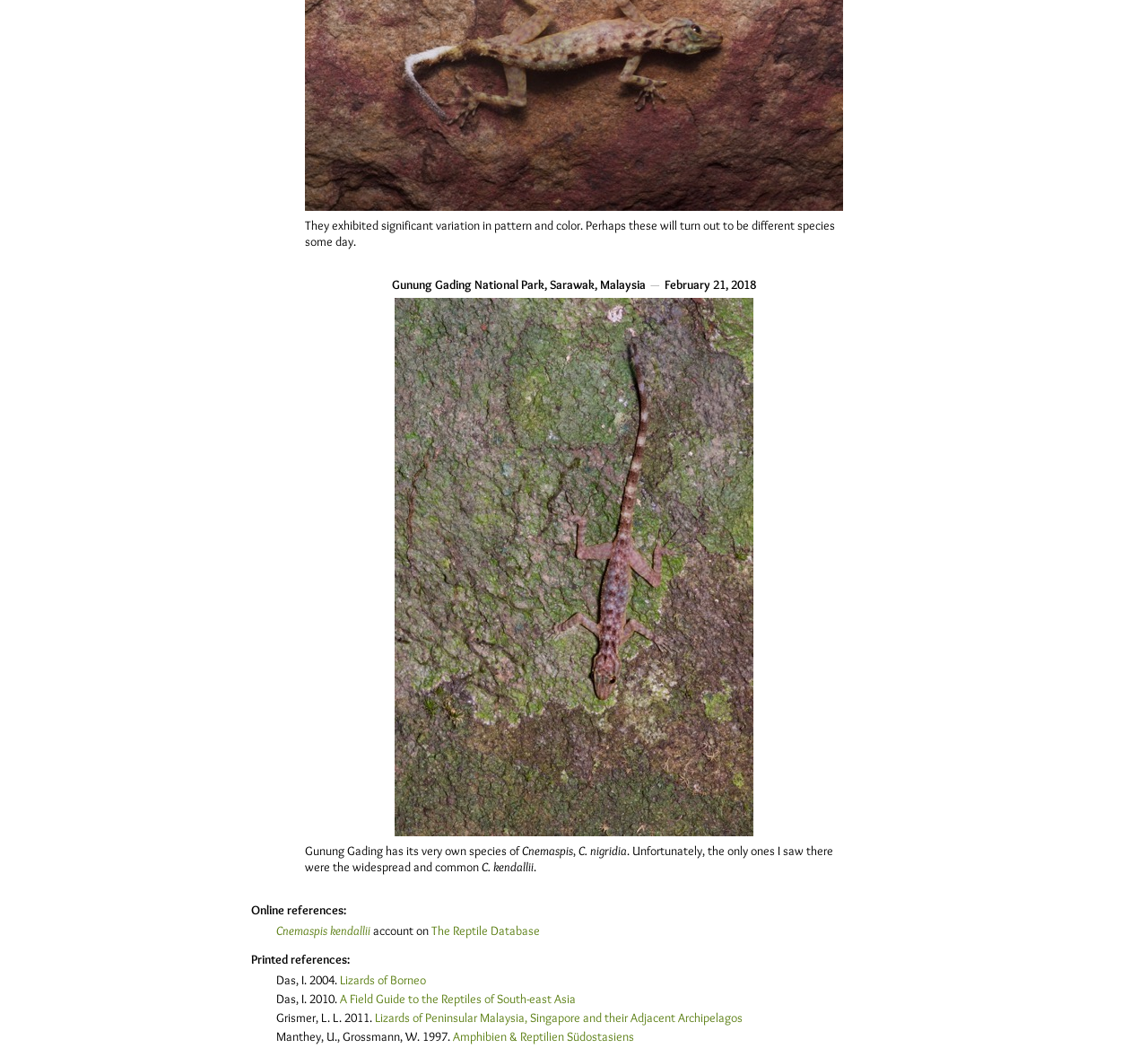Utilize the details in the image to thoroughly answer the following question: What is the date when the gecko was seen?

I found the date when the gecko was seen by reading the text 'February 21, 2018' which is located at the top of the webpage.